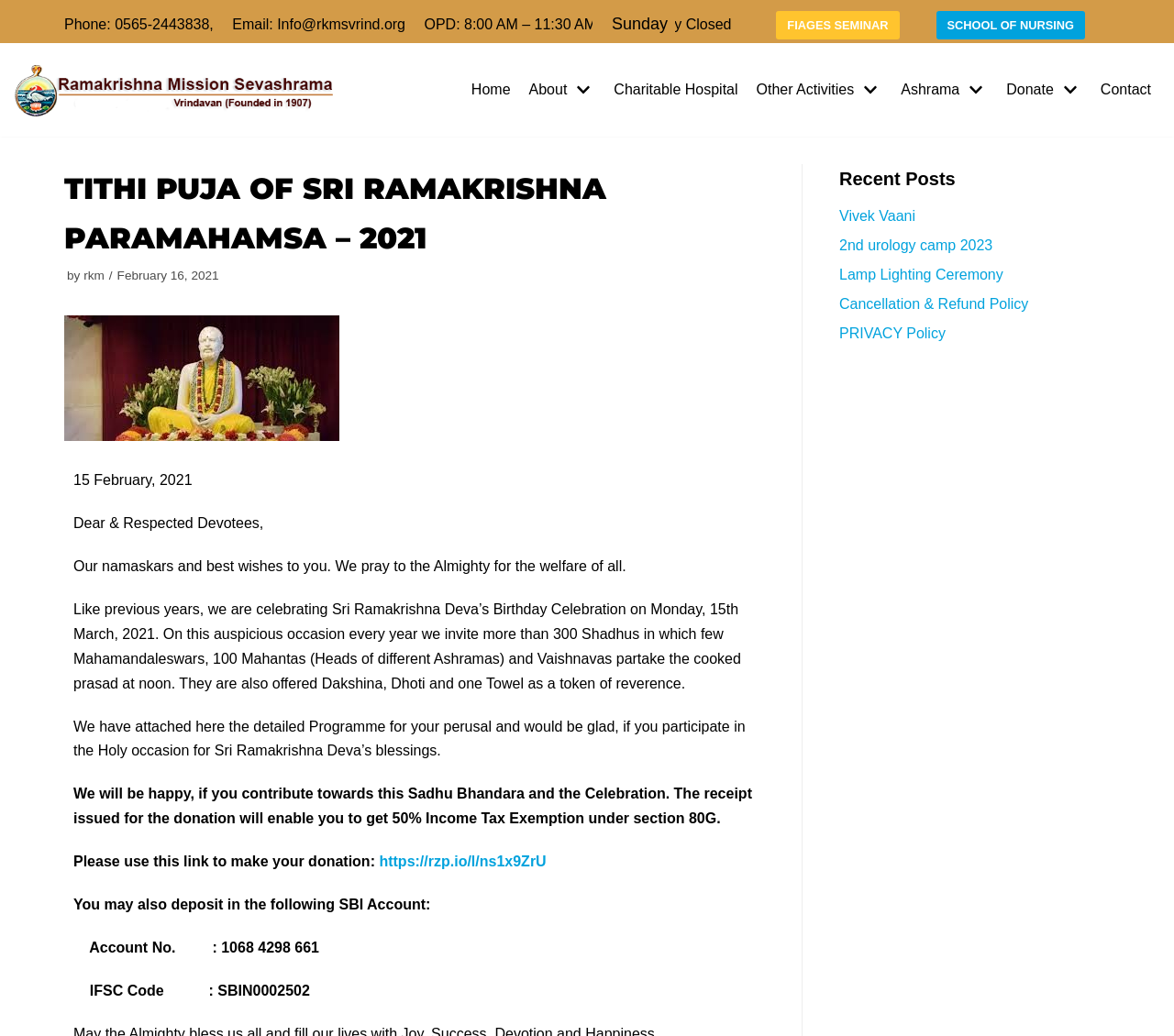Pinpoint the bounding box coordinates of the element that must be clicked to accomplish the following instruction: "Read the recent post 'Vivek Vaani'". The coordinates should be in the format of four float numbers between 0 and 1, i.e., [left, top, right, bottom].

[0.715, 0.201, 0.78, 0.216]